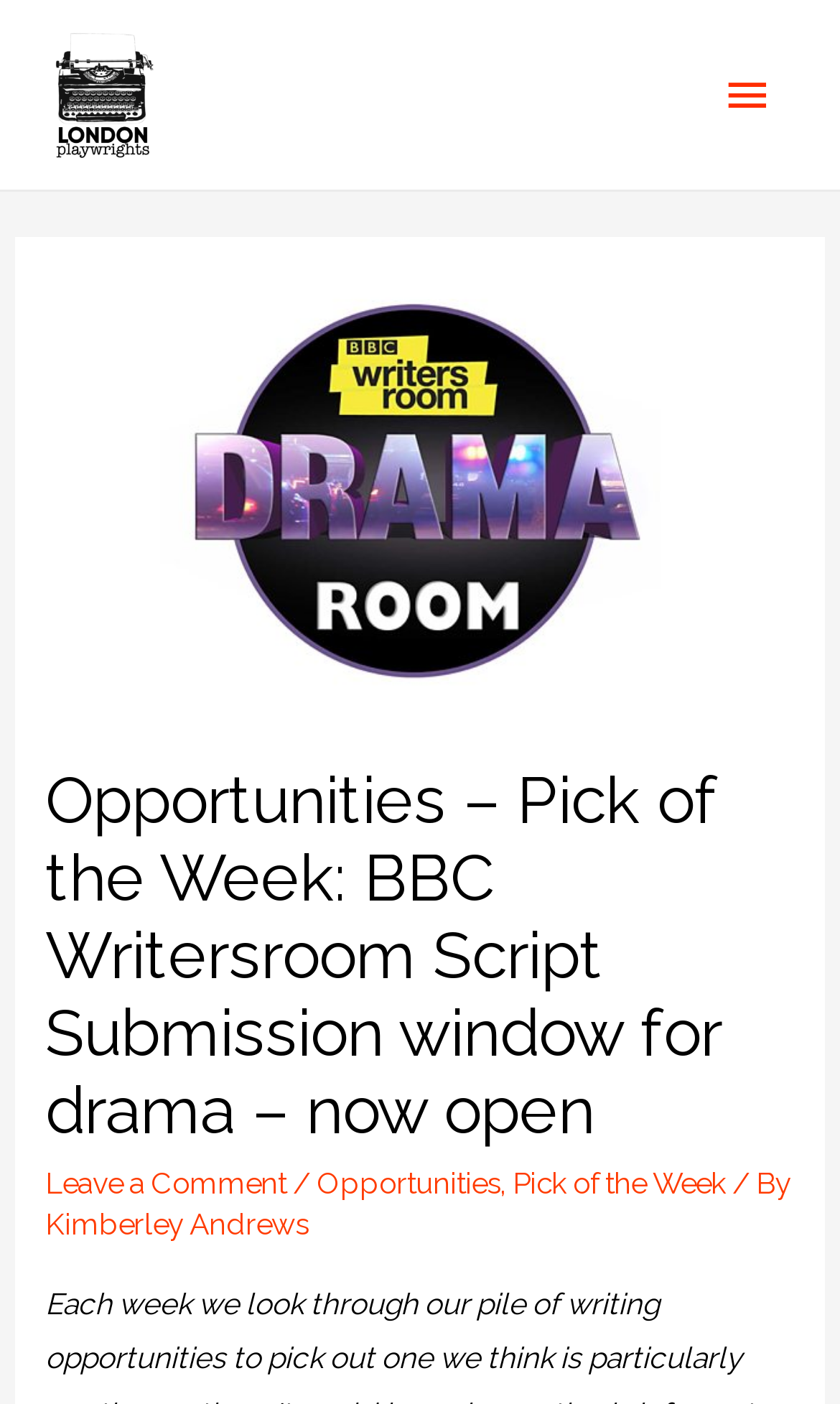Locate the headline of the webpage and generate its content.

Opportunities – Pick of the Week: BBC Writersroom Script Submission window for drama – now open